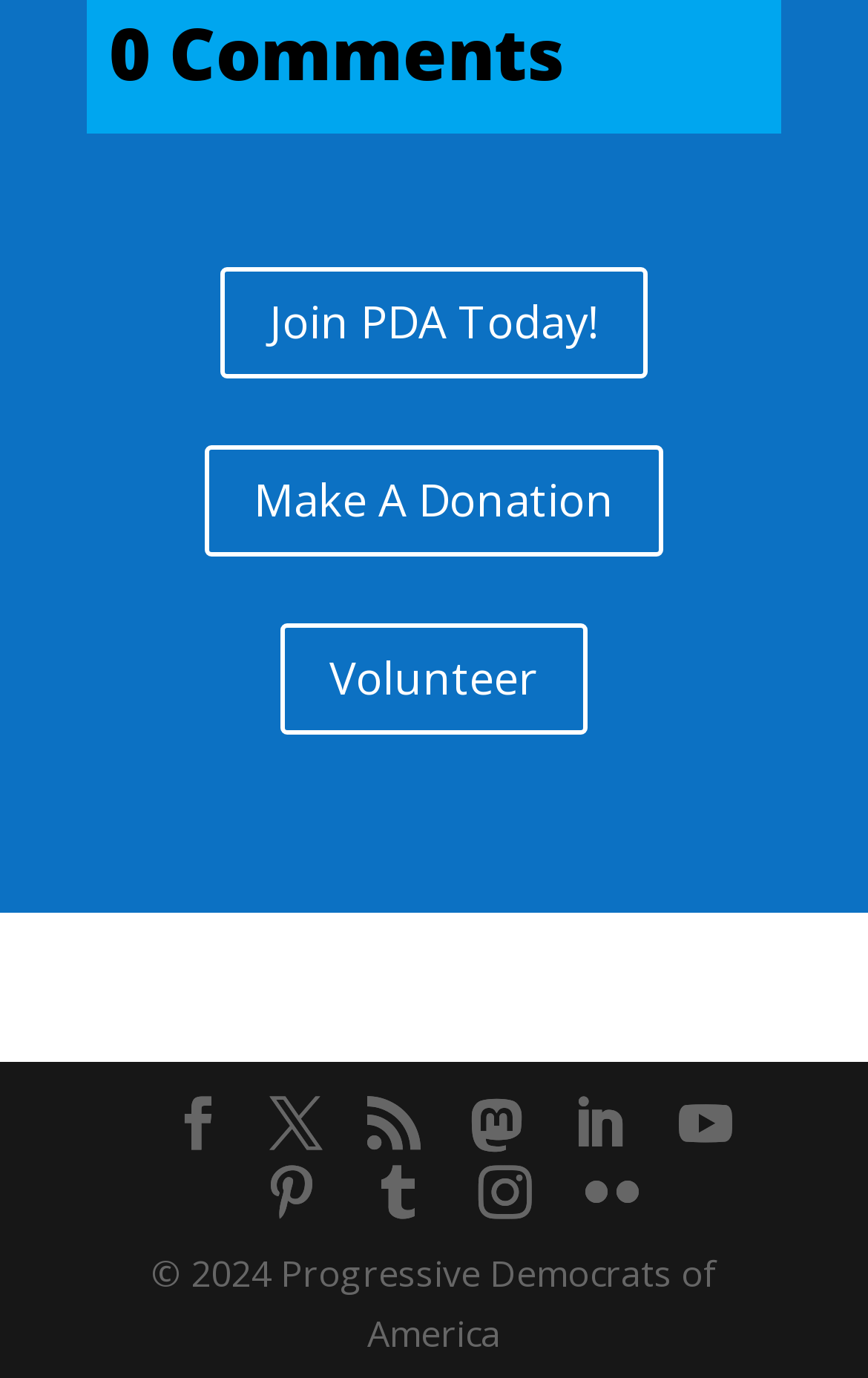Please find the bounding box coordinates of the element's region to be clicked to carry out this instruction: "Watch YouTube videos".

[0.782, 0.794, 0.844, 0.838]